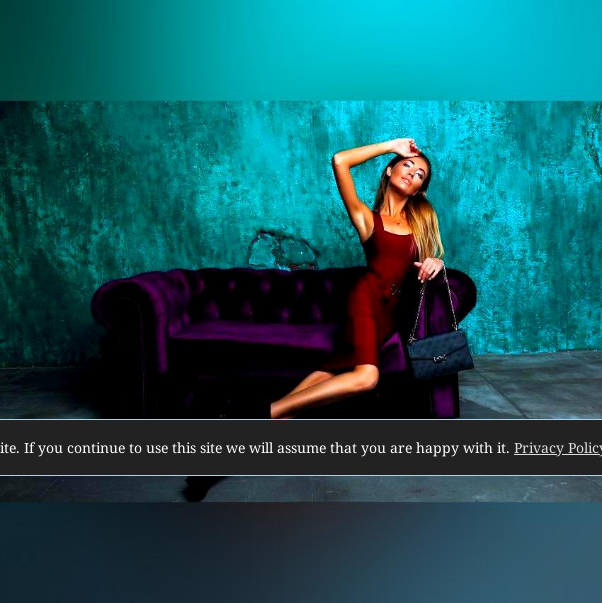Use a single word or phrase to answer the following:
What is the model holding in her hand?

A sleek black handbag